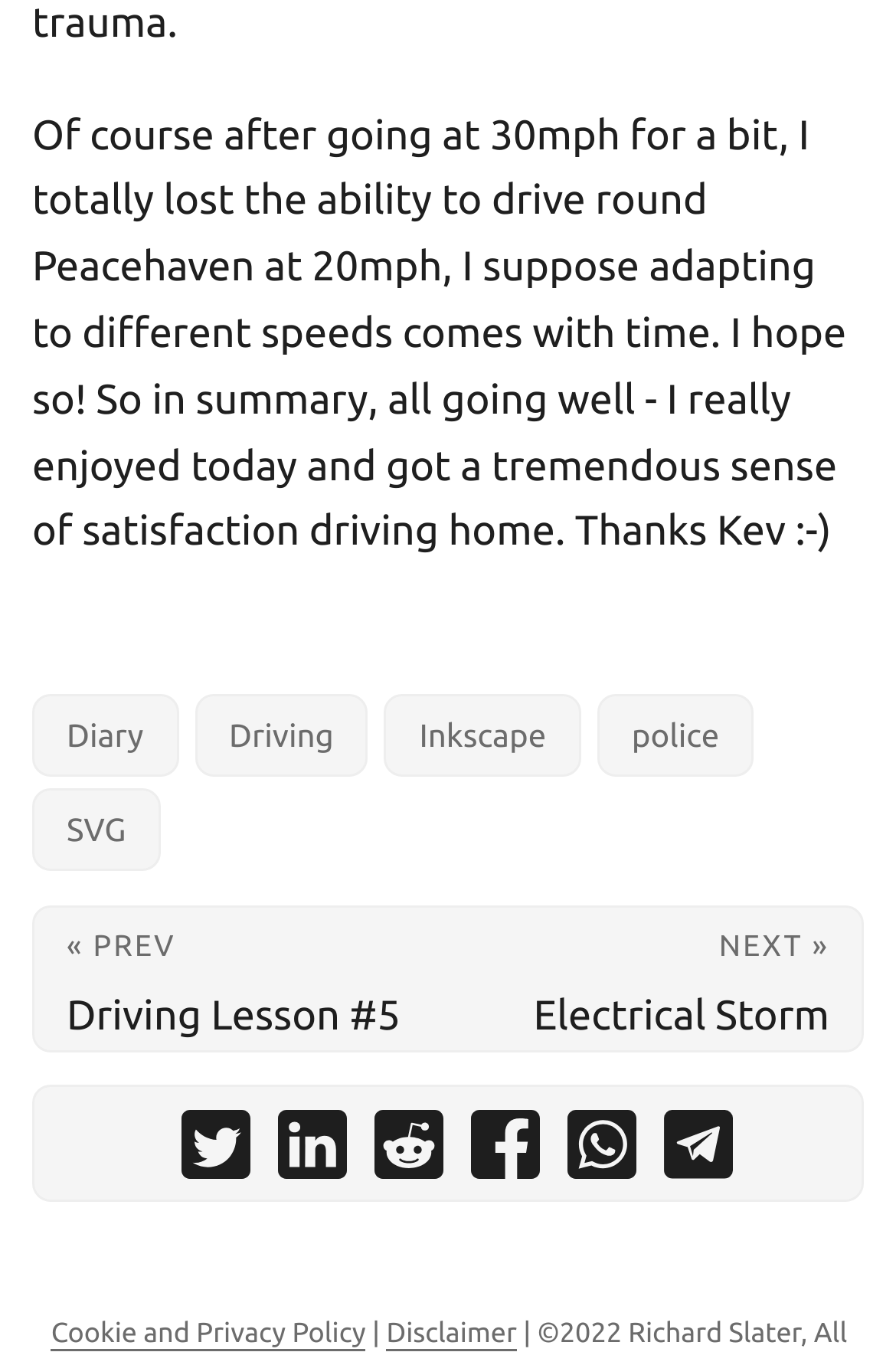What is the name of the next article?
Respond with a short answer, either a single word or a phrase, based on the image.

Electrical Storm